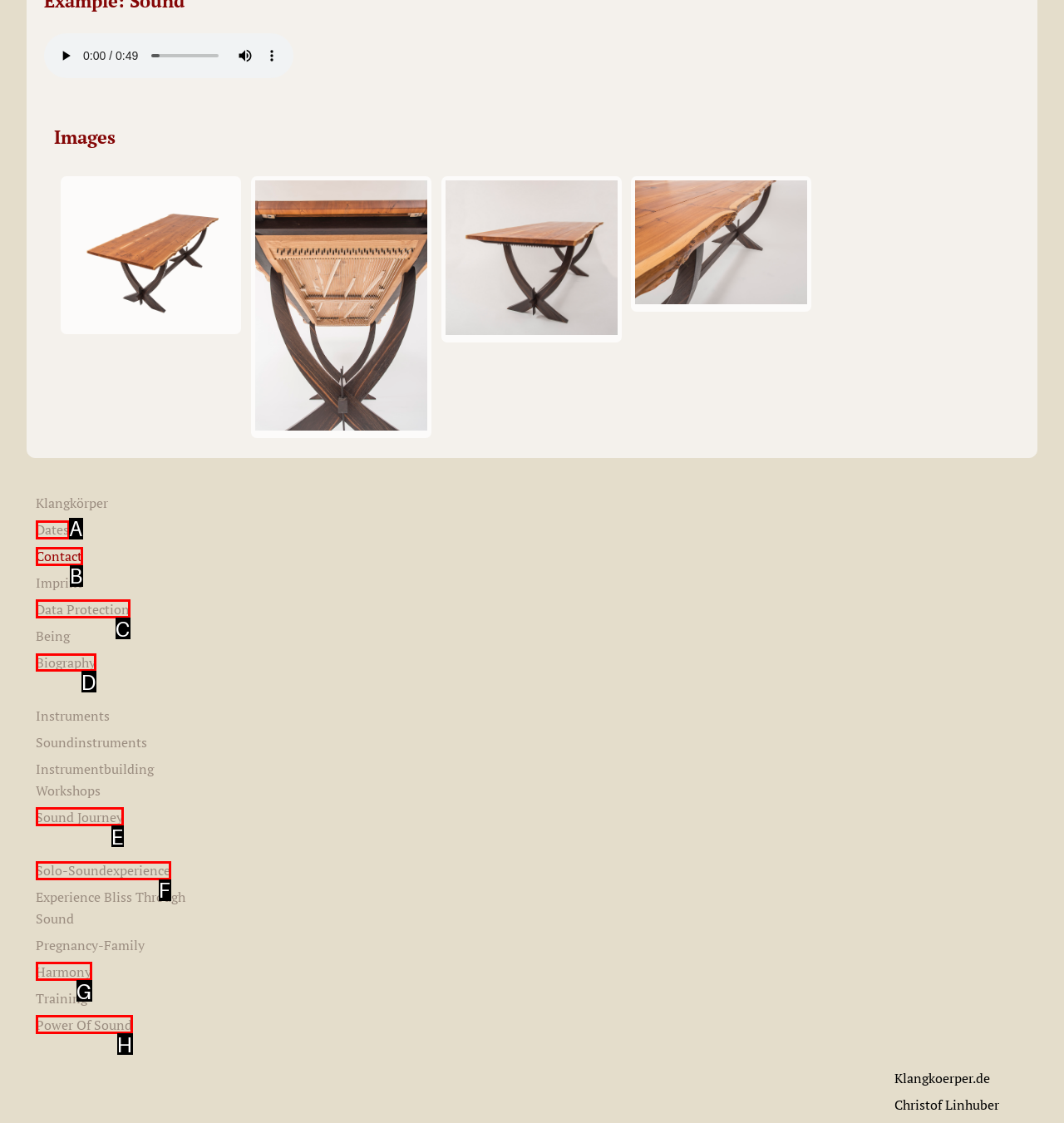Identify the letter of the option that should be selected to accomplish the following task: read the biography. Provide the letter directly.

D